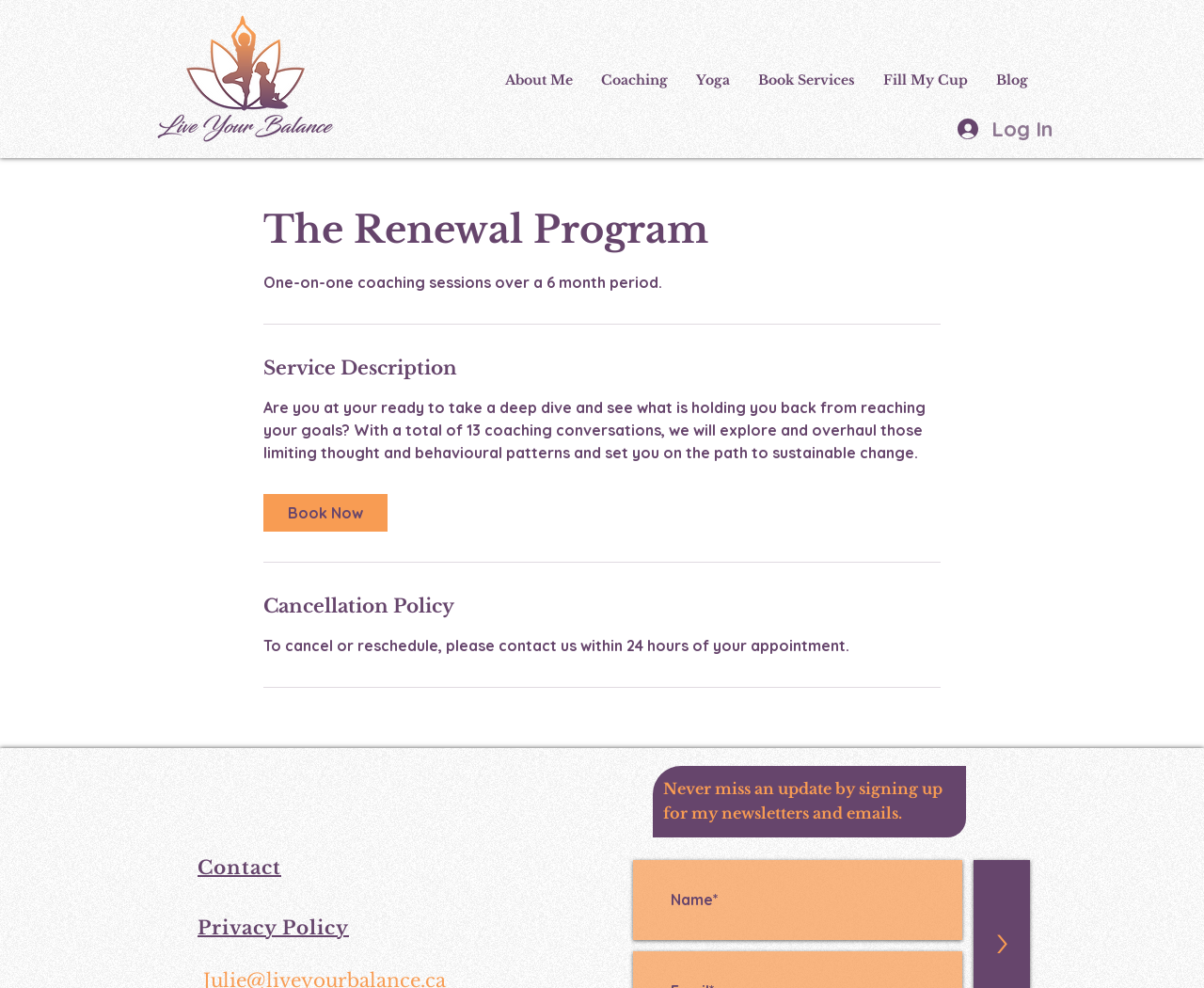Please provide a comprehensive response to the question below by analyzing the image: 
What is the purpose of the textbox at the bottom of the page?

The textbox at the bottom of the page is labeled 'Name*' and is required, suggesting that it is used to enter the user's name, likely for signing up for newsletters and emails.